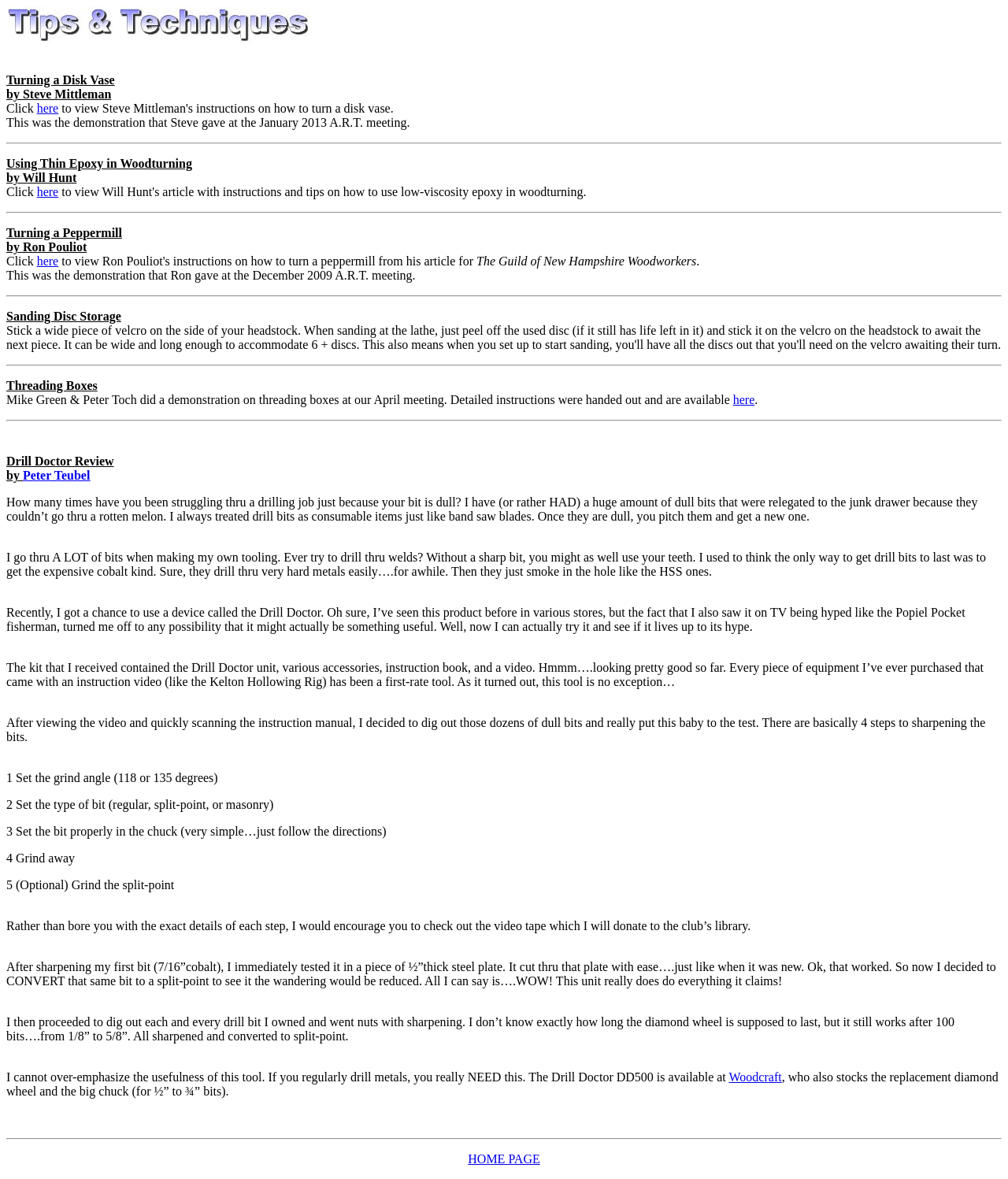Please give a short response to the question using one word or a phrase:
What is the purpose of the separator elements on the webpage?

To separate sections